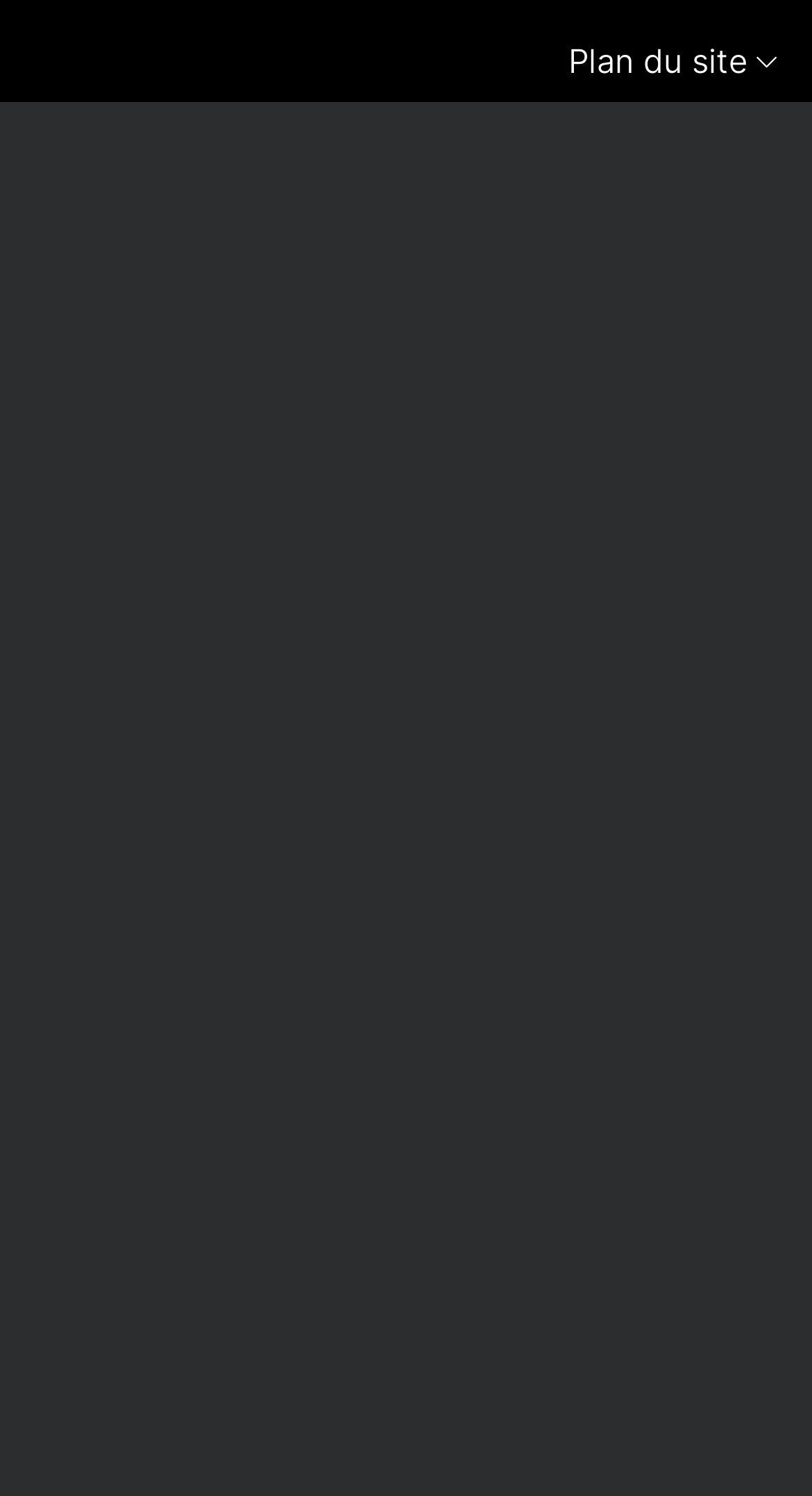Bounding box coordinates are specified in the format (top-left x, top-left y, bottom-right x, bottom-right y). All values are floating point numbers bounded between 0 and 1. Please provide the bounding box coordinate of the region this sentence describes: Politique relative aux cookies

[0.151, 0.273, 0.839, 0.307]